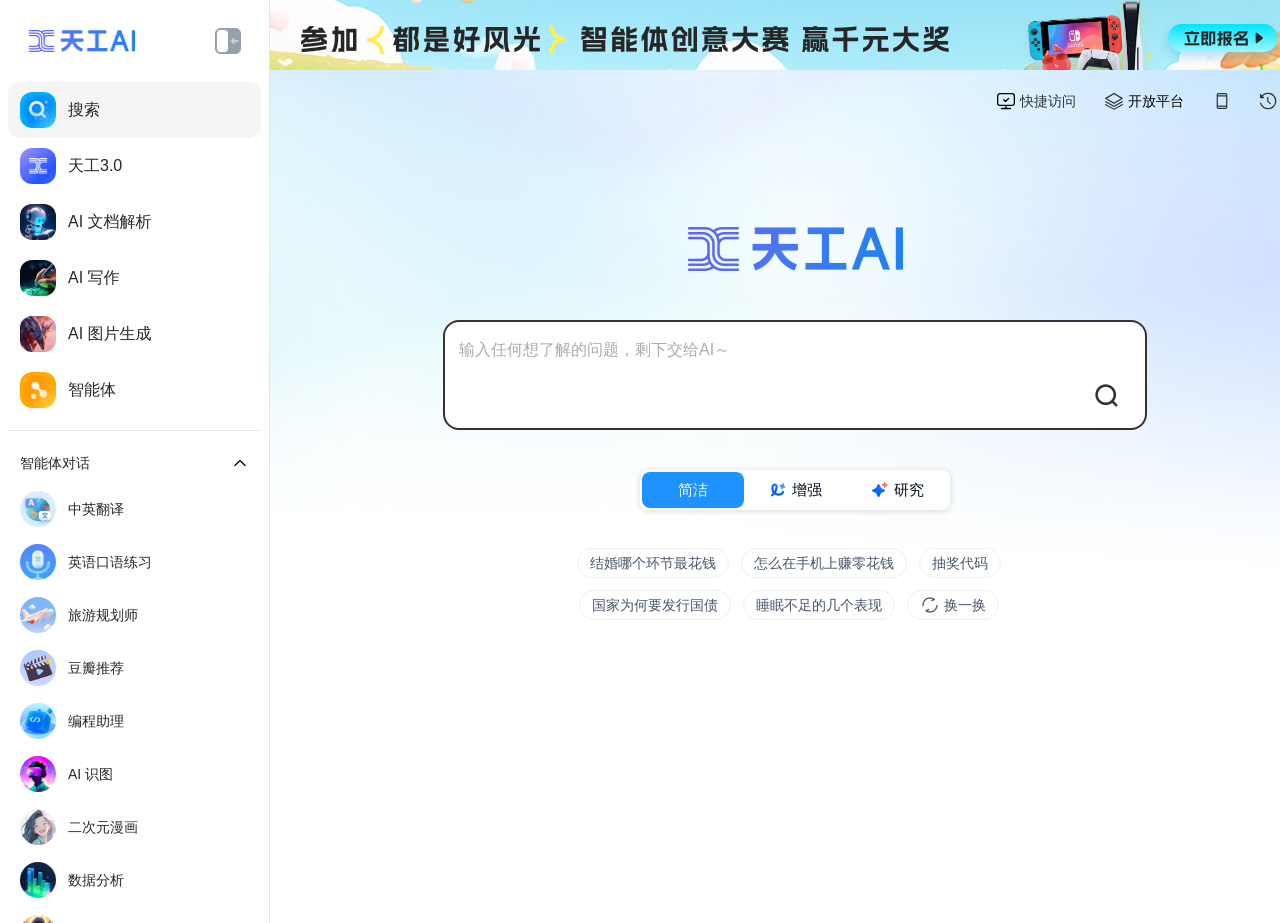What are the different modes of the AI assistant?
Could you please answer the question thoroughly and with as much detail as possible?

The webpage shows three modes of the AI assistant, namely '简洁', '增强', and '研究', which are likely to represent different levels of complexity or functionality of the AI assistant.